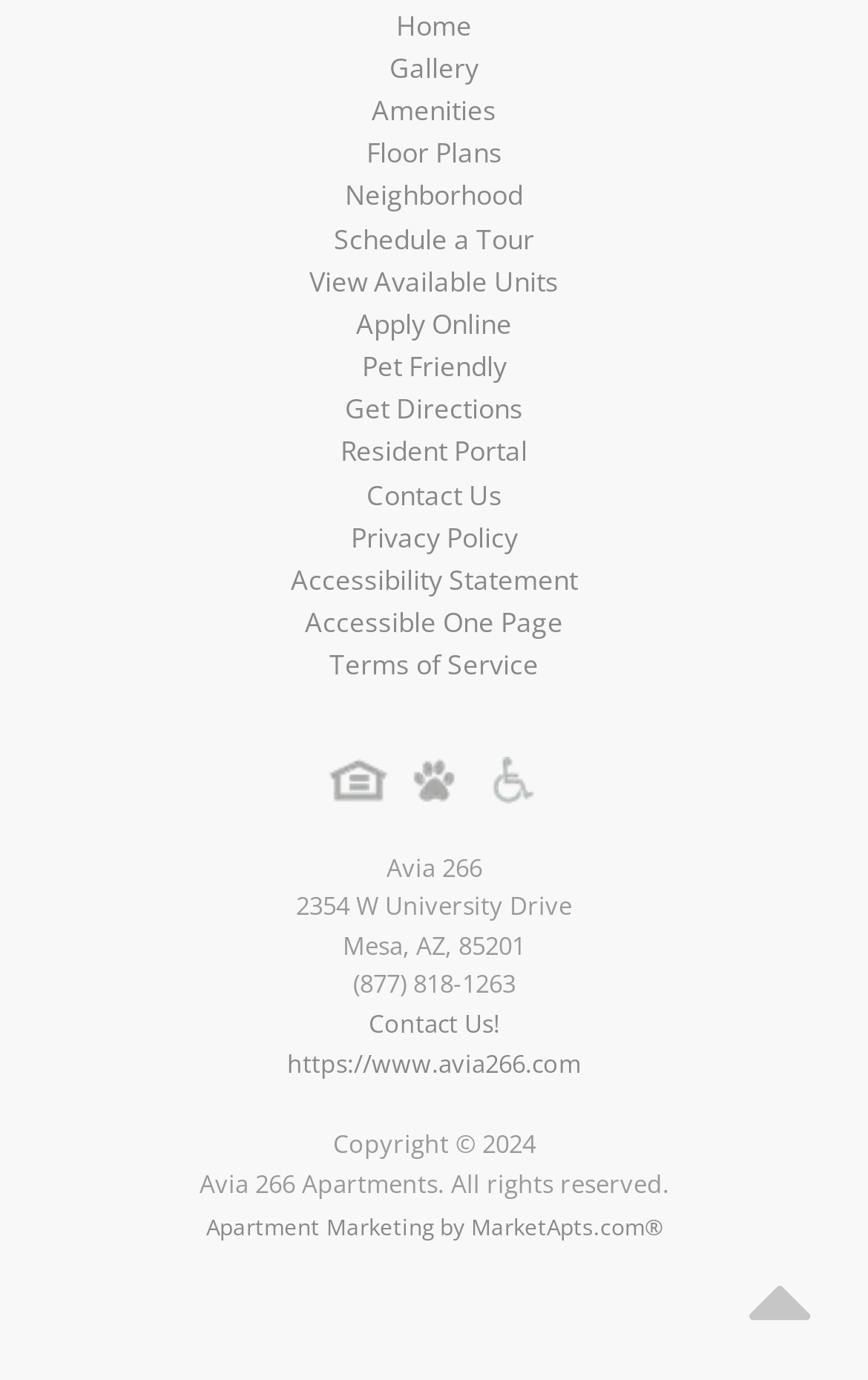Is Avia 266 Apartments pet-friendly?
Please describe in detail the information shown in the image to answer the question.

I found the answer by looking at the link elements on the webpage, specifically the one with the text 'Pet Friendly' and the bounding box coordinates [0.417, 0.382, 0.583, 0.41]. This suggests that Avia 266 Apartments is pet-friendly.